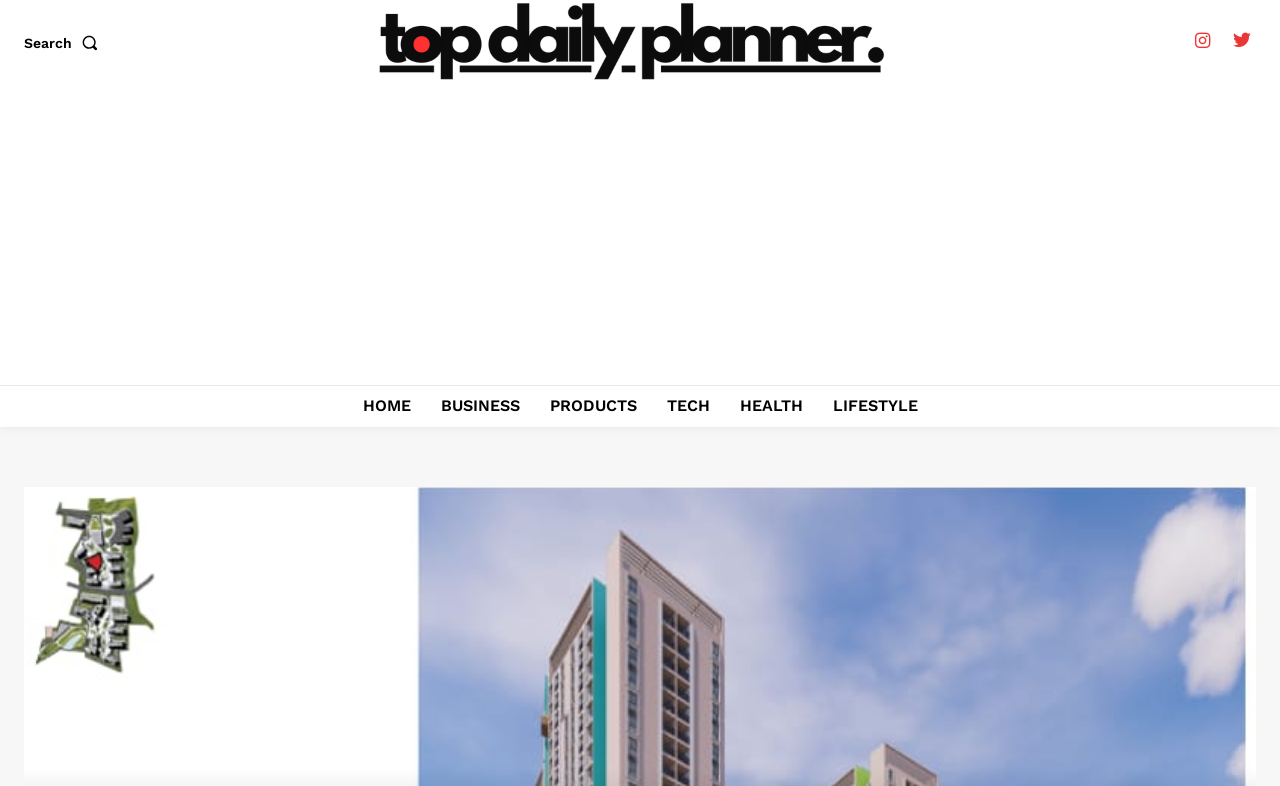Please find the bounding box coordinates of the element that must be clicked to perform the given instruction: "Click the search button". The coordinates should be four float numbers from 0 to 1, i.e., [left, top, right, bottom].

[0.019, 0.027, 0.083, 0.081]